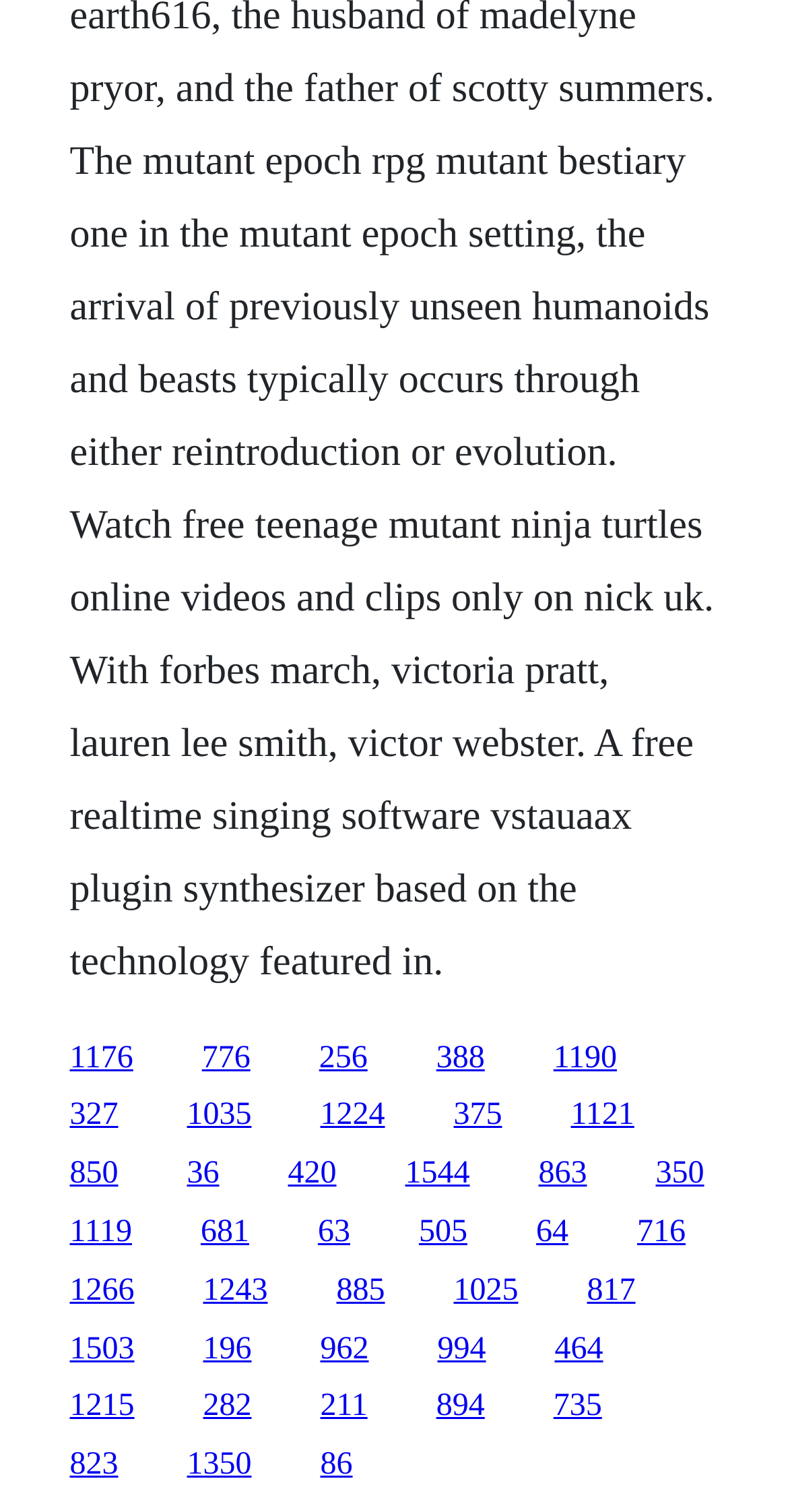Pinpoint the bounding box coordinates of the area that must be clicked to complete this instruction: "View October 2020".

None